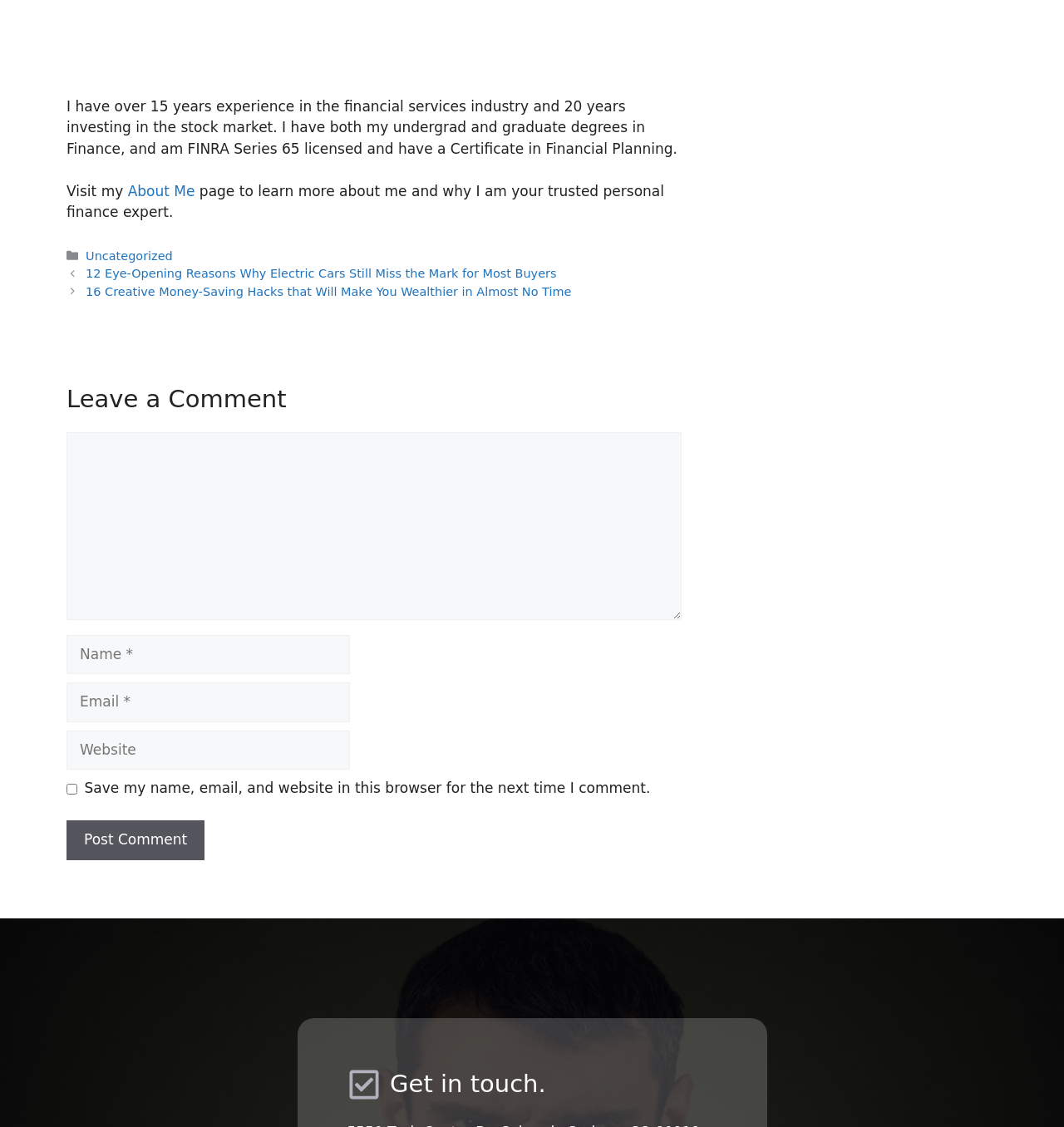What is the author's experience in the financial services industry?
Answer the question with detailed information derived from the image.

The author mentions in the static text at the top of the page that they have over 15 years of experience in the financial services industry.